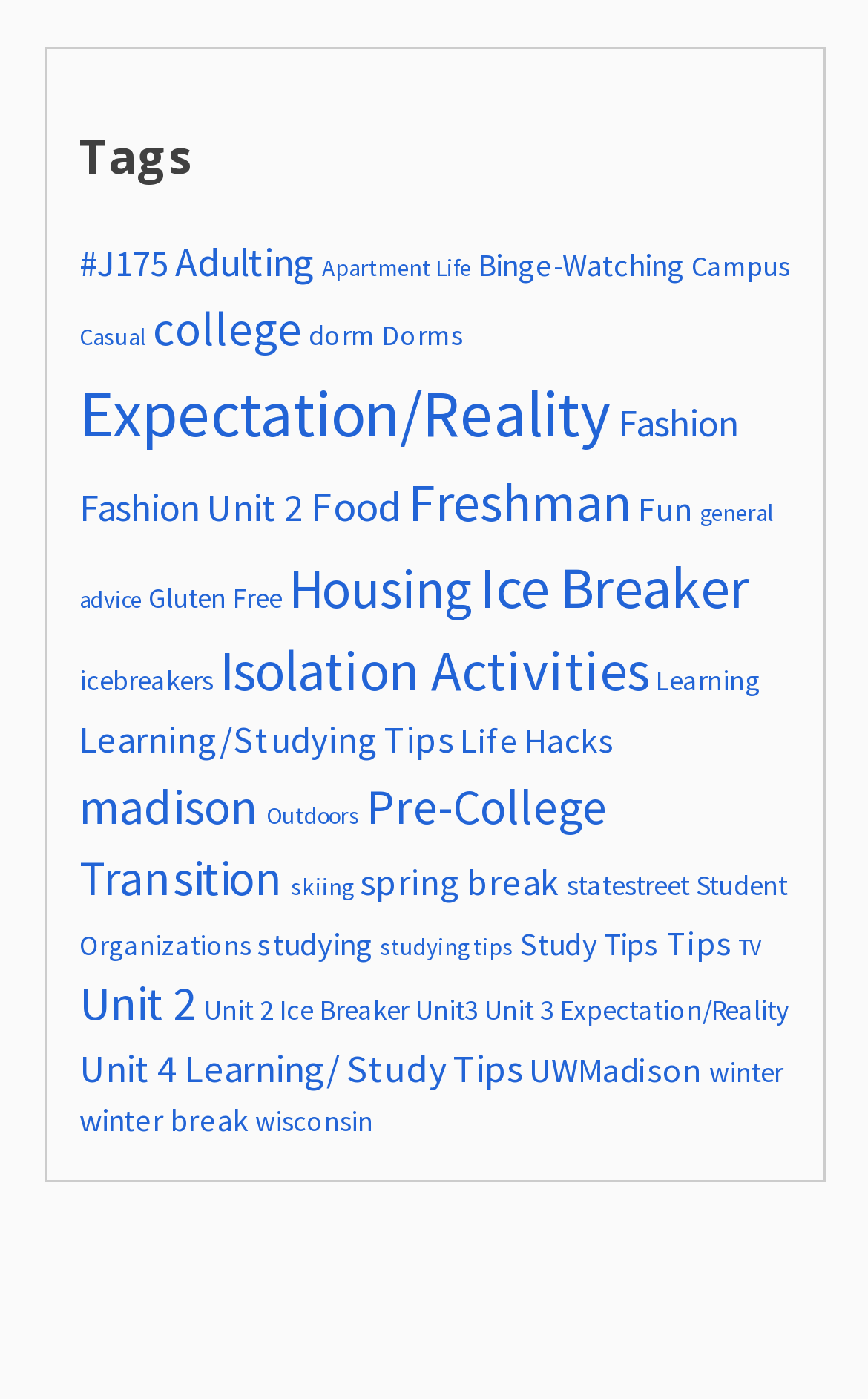Identify the bounding box coordinates of the specific part of the webpage to click to complete this instruction: "Explore 'Learning/Studying Tips'".

[0.091, 0.512, 0.522, 0.546]